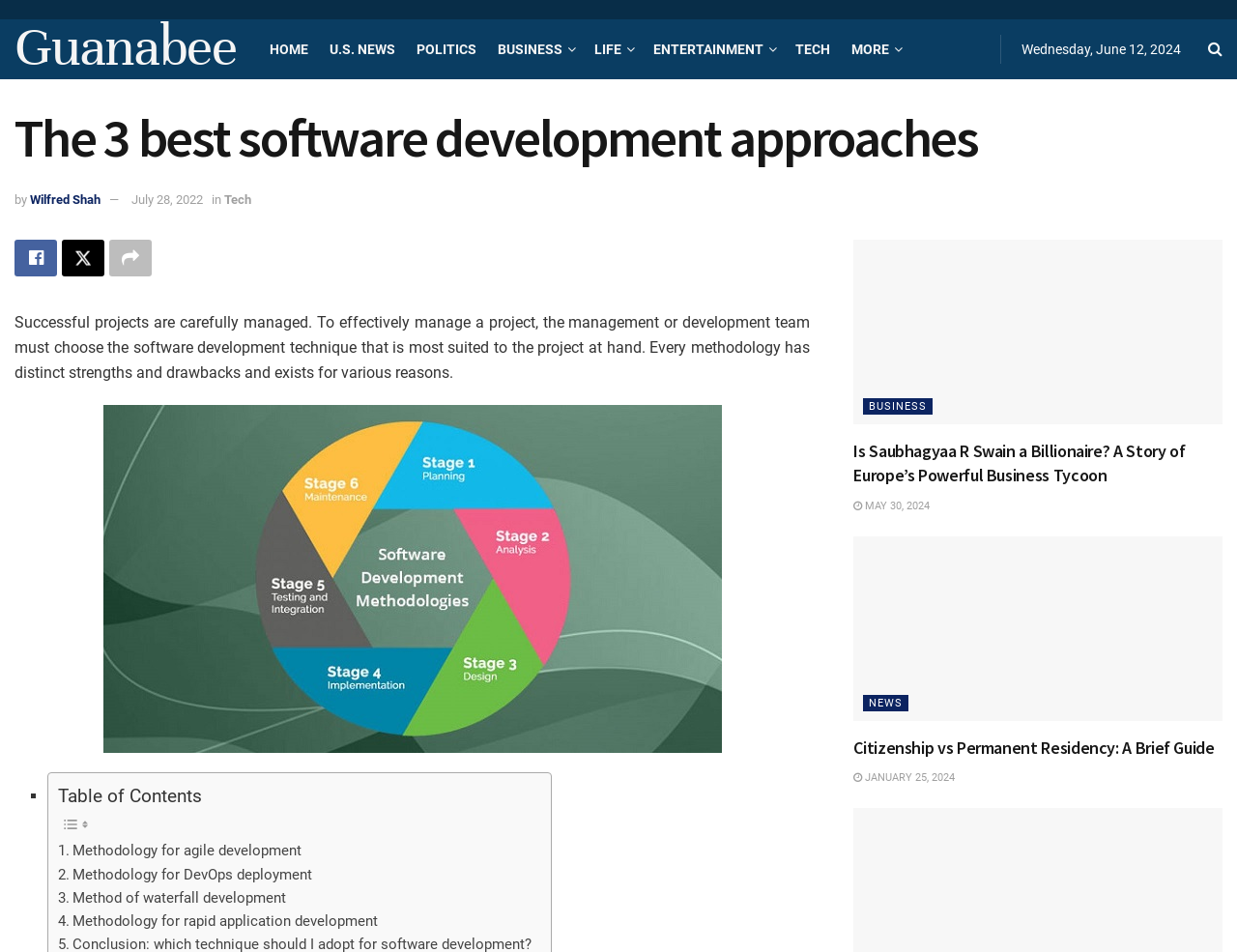How many links are there in the table of contents?
Please give a detailed and elaborate explanation in response to the question.

I found the number of links by looking at the list of links under the 'Table of Contents' heading, which are '. Methodology for agile development', '. Methodology for DevOps deployment', '. Method of waterfall development', and '. Methodology for rapid application development'.